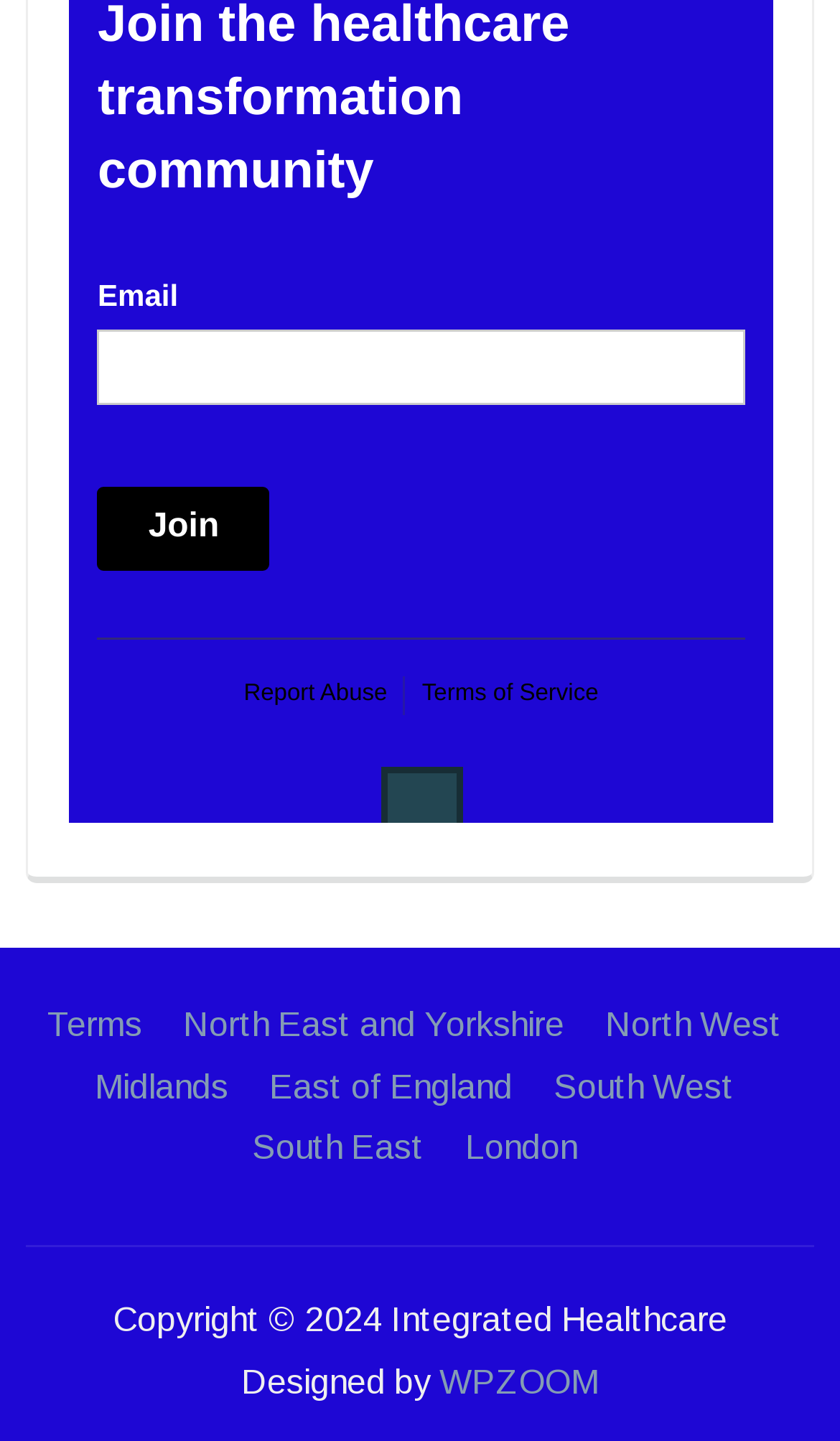Determine the bounding box coordinates of the element that should be clicked to execute the following command: "Go to the home page".

None